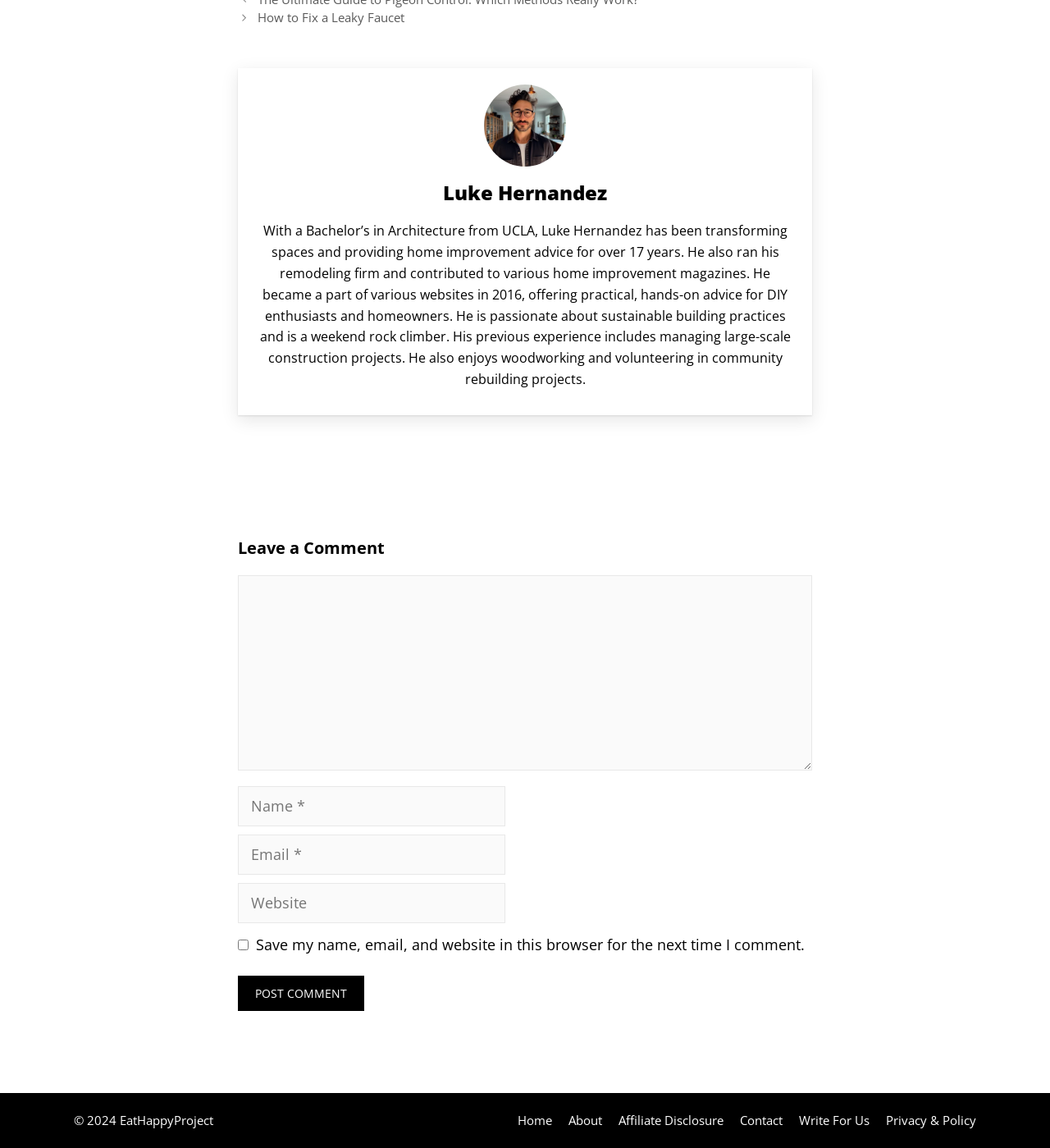Please specify the bounding box coordinates for the clickable region that will help you carry out the instruction: "Enter your comment".

[0.227, 0.501, 0.773, 0.671]